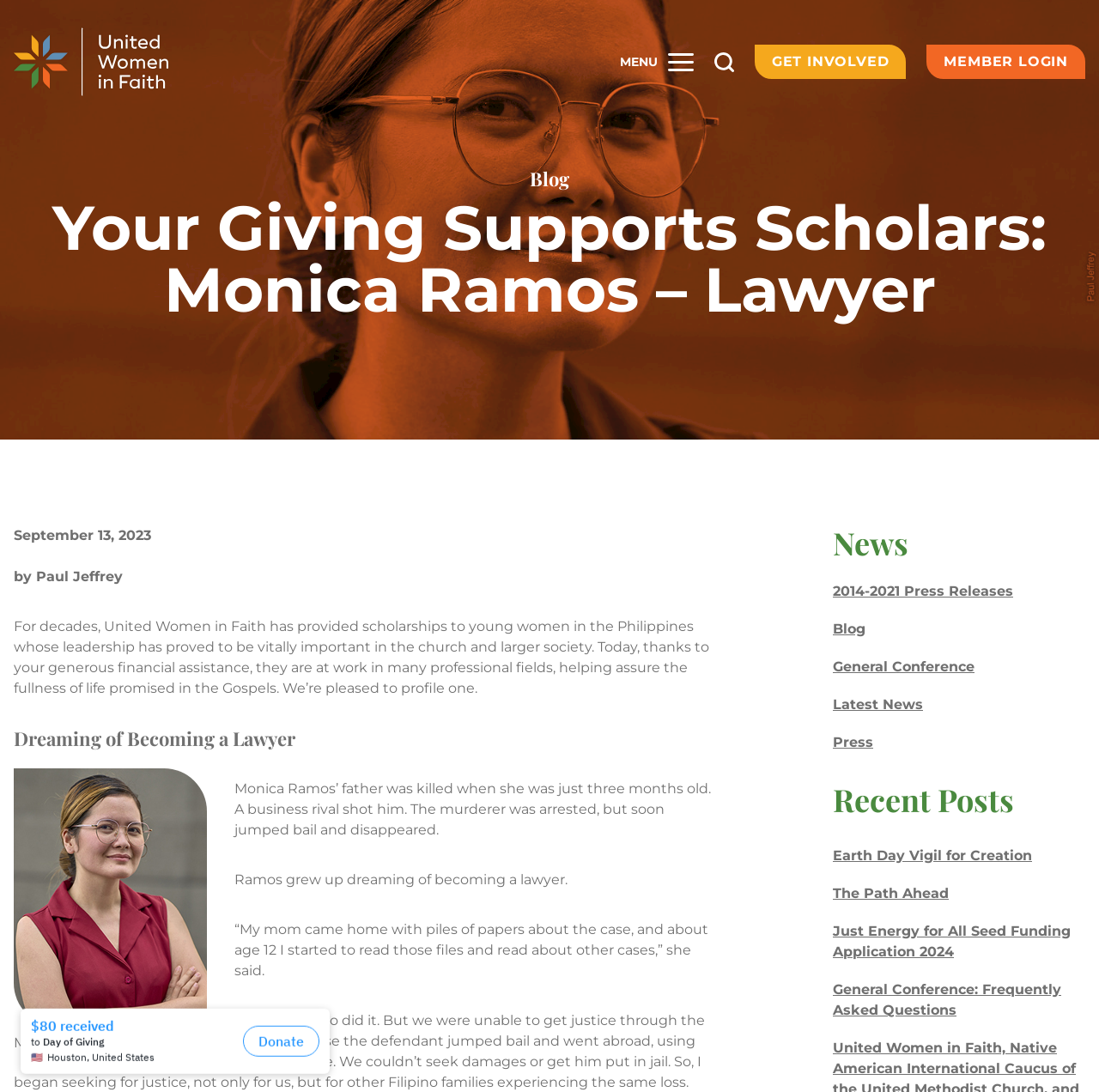Predict the bounding box coordinates of the area that should be clicked to accomplish the following instruction: "View the latest news". The bounding box coordinates should consist of four float numbers between 0 and 1, i.e., [left, top, right, bottom].

[0.758, 0.638, 0.84, 0.653]